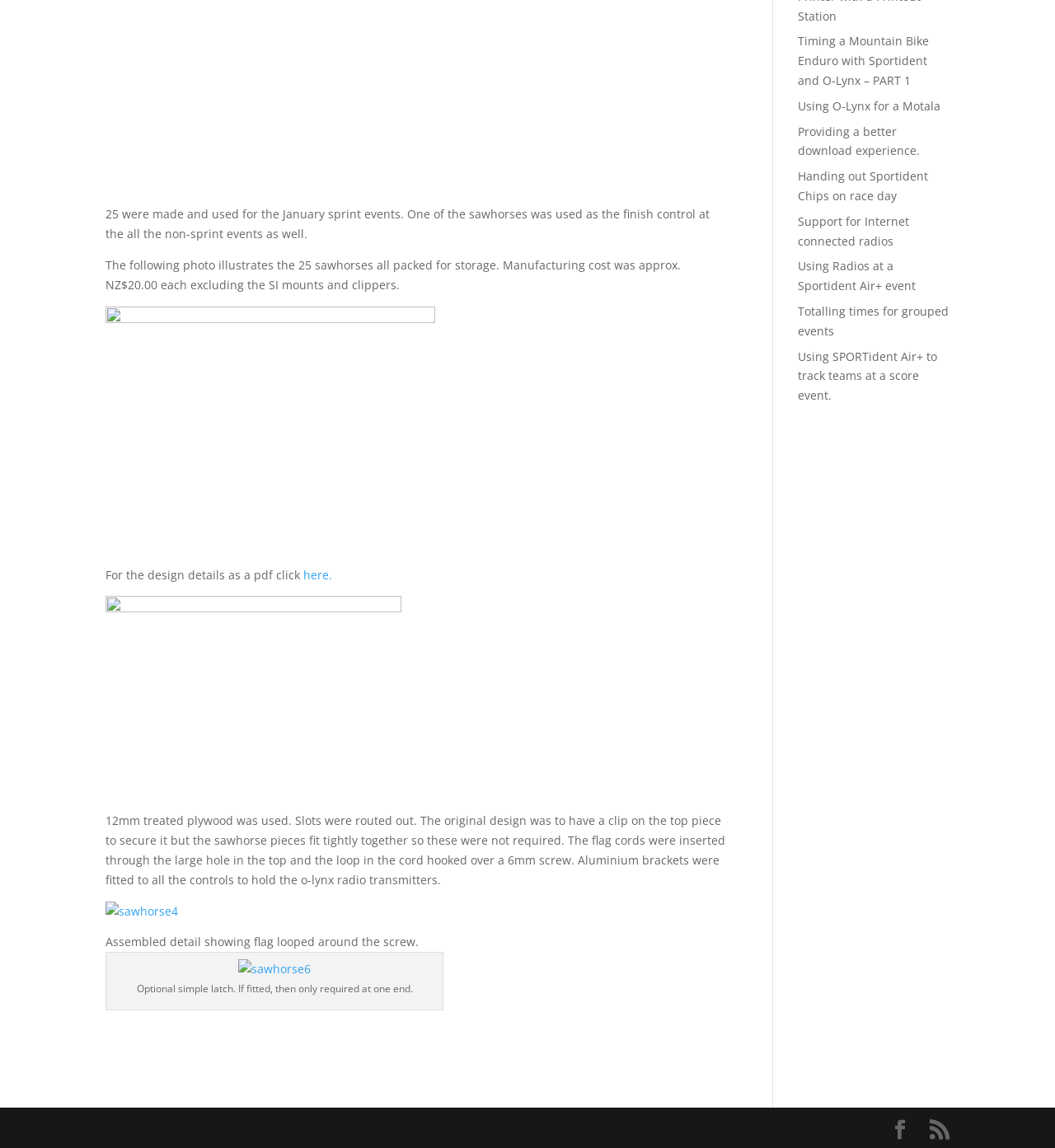Extract the bounding box coordinates for the HTML element that matches this description: "alt="sawhorse4"". The coordinates should be four float numbers between 0 and 1, i.e., [left, top, right, bottom].

[0.1, 0.786, 0.169, 0.8]